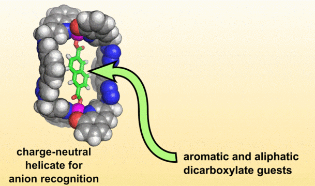What type of guests does the helicate interact with?
Answer the question with just one word or phrase using the image.

aromatic and aliphatic dicarboxylate